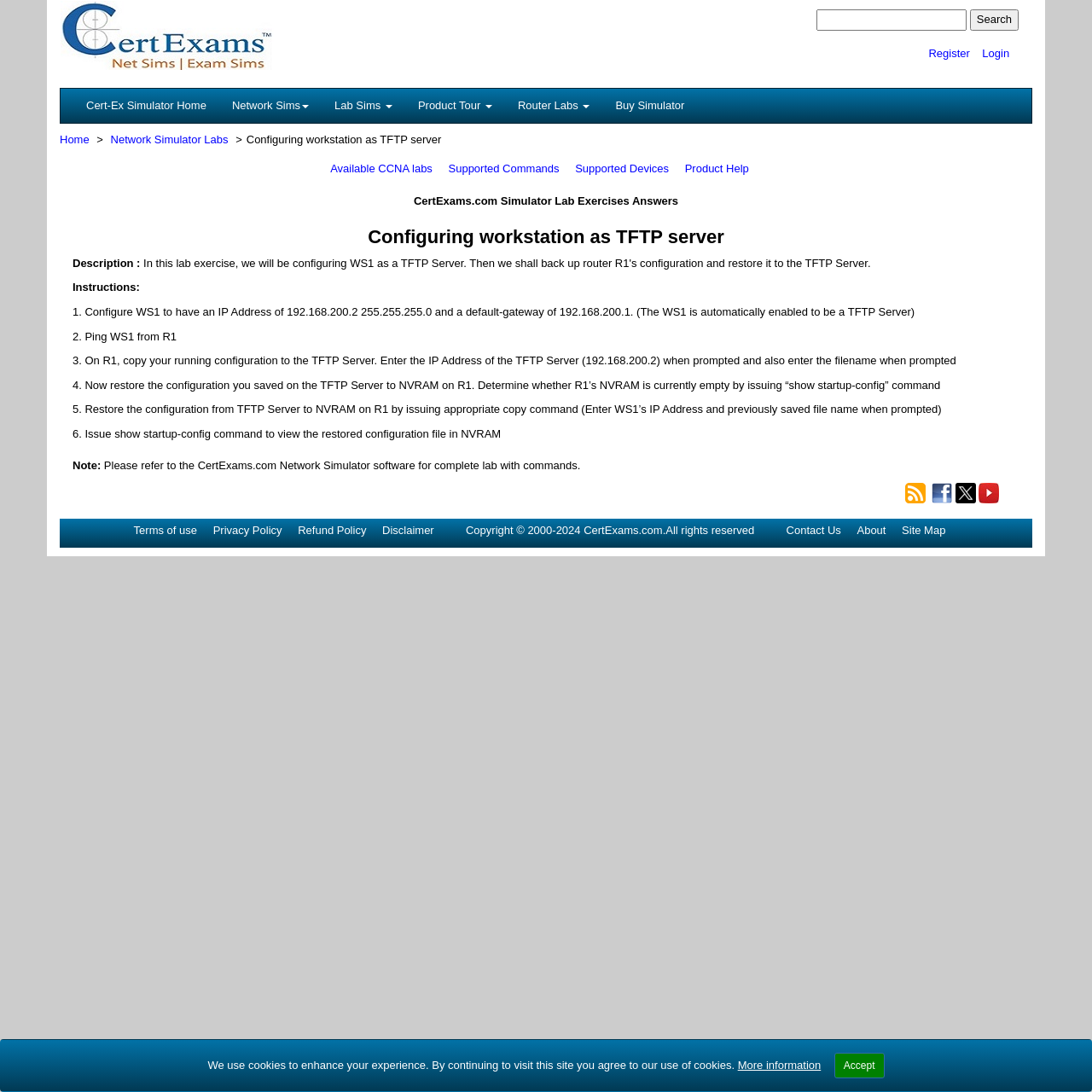Determine the bounding box coordinates for the area that should be clicked to carry out the following instruction: "Click the 'Login' link".

[0.899, 0.043, 0.924, 0.055]